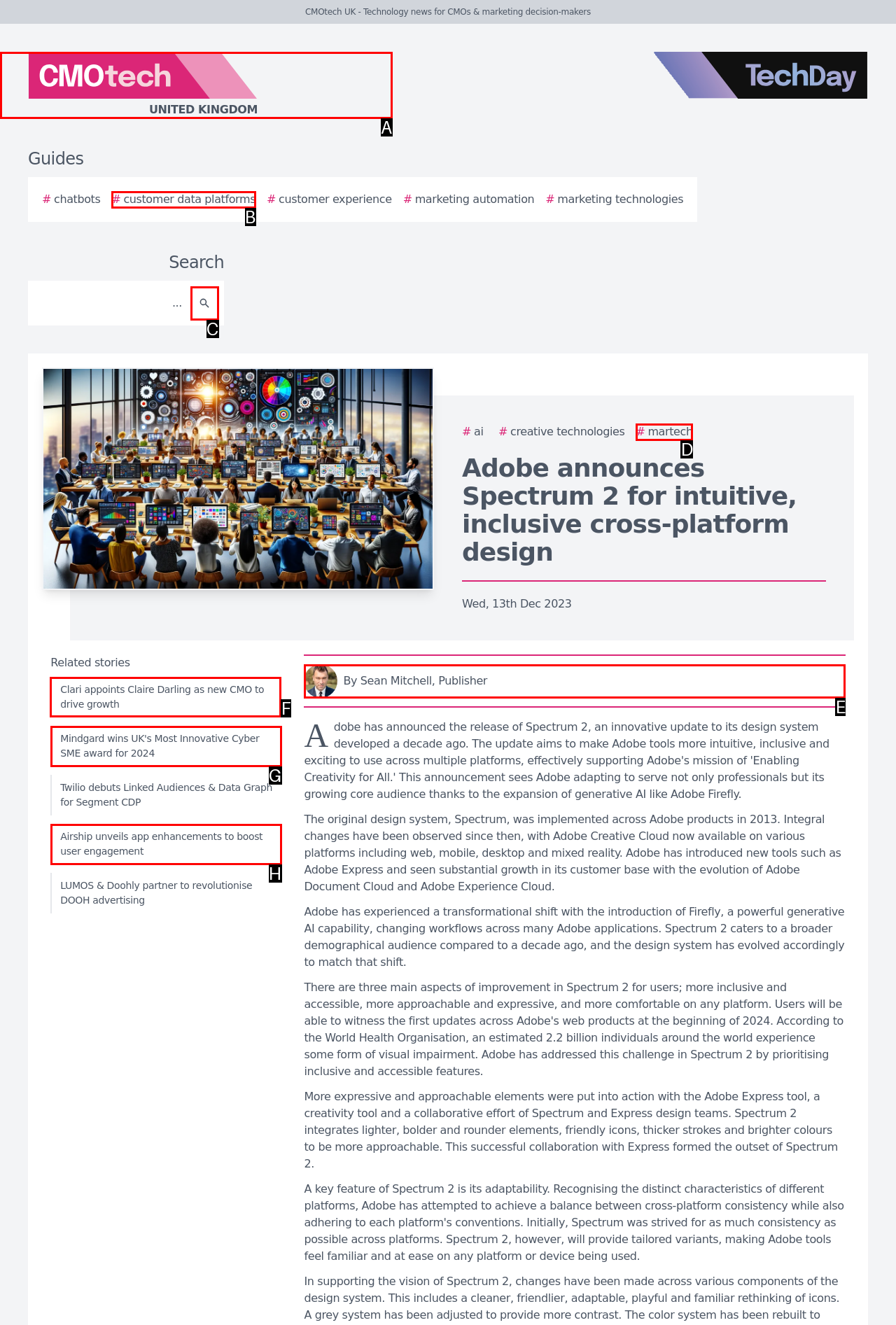Determine the HTML element to click for the instruction: View related story about Clari appoints Claire Darling as new CMO.
Answer with the letter corresponding to the correct choice from the provided options.

F